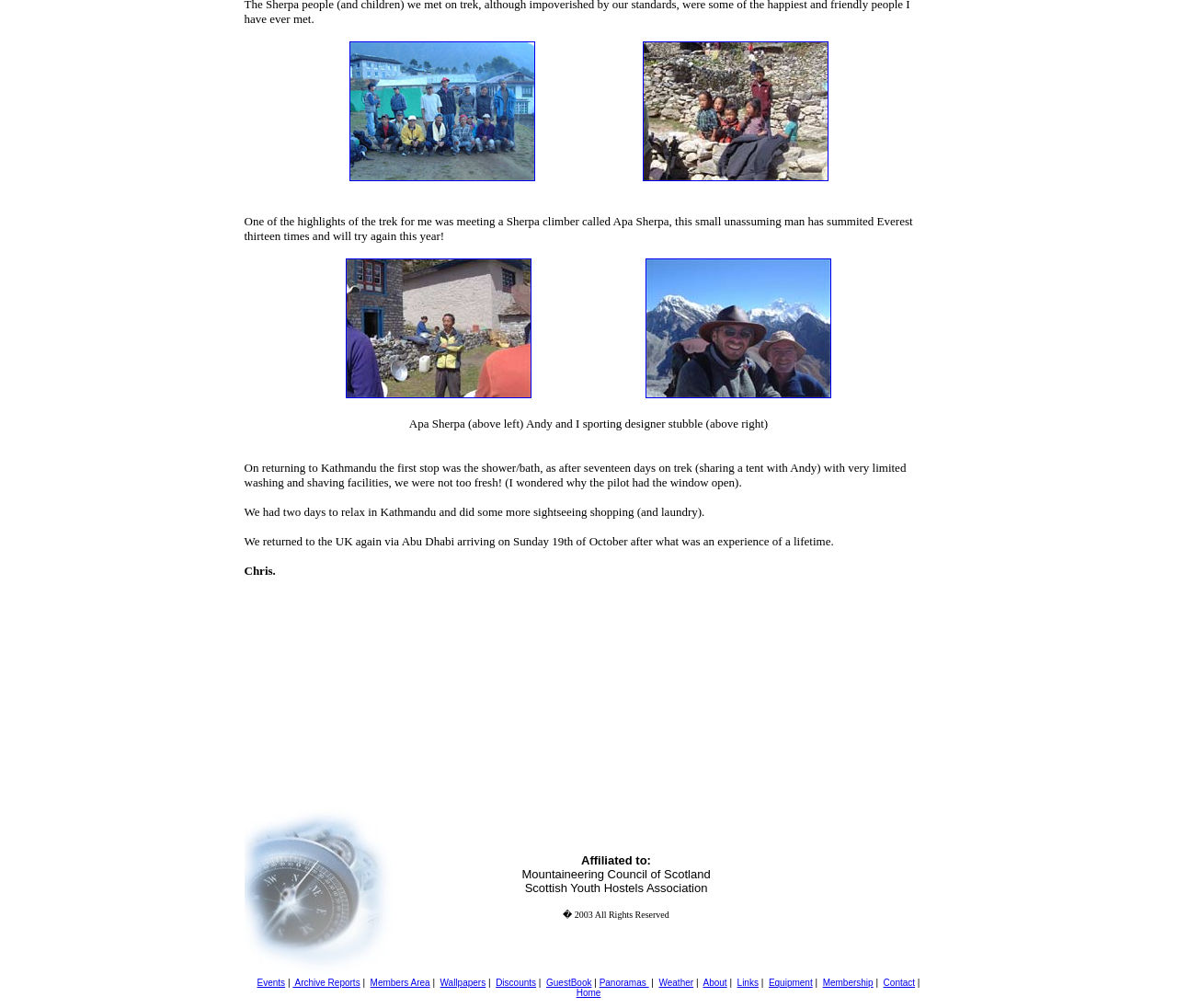Please find the bounding box coordinates of the element that you should click to achieve the following instruction: "Click the link to view Apa Sherpa's story". The coordinates should be presented as four float numbers between 0 and 1: [left, top, right, bottom].

[0.207, 0.213, 0.775, 0.241]